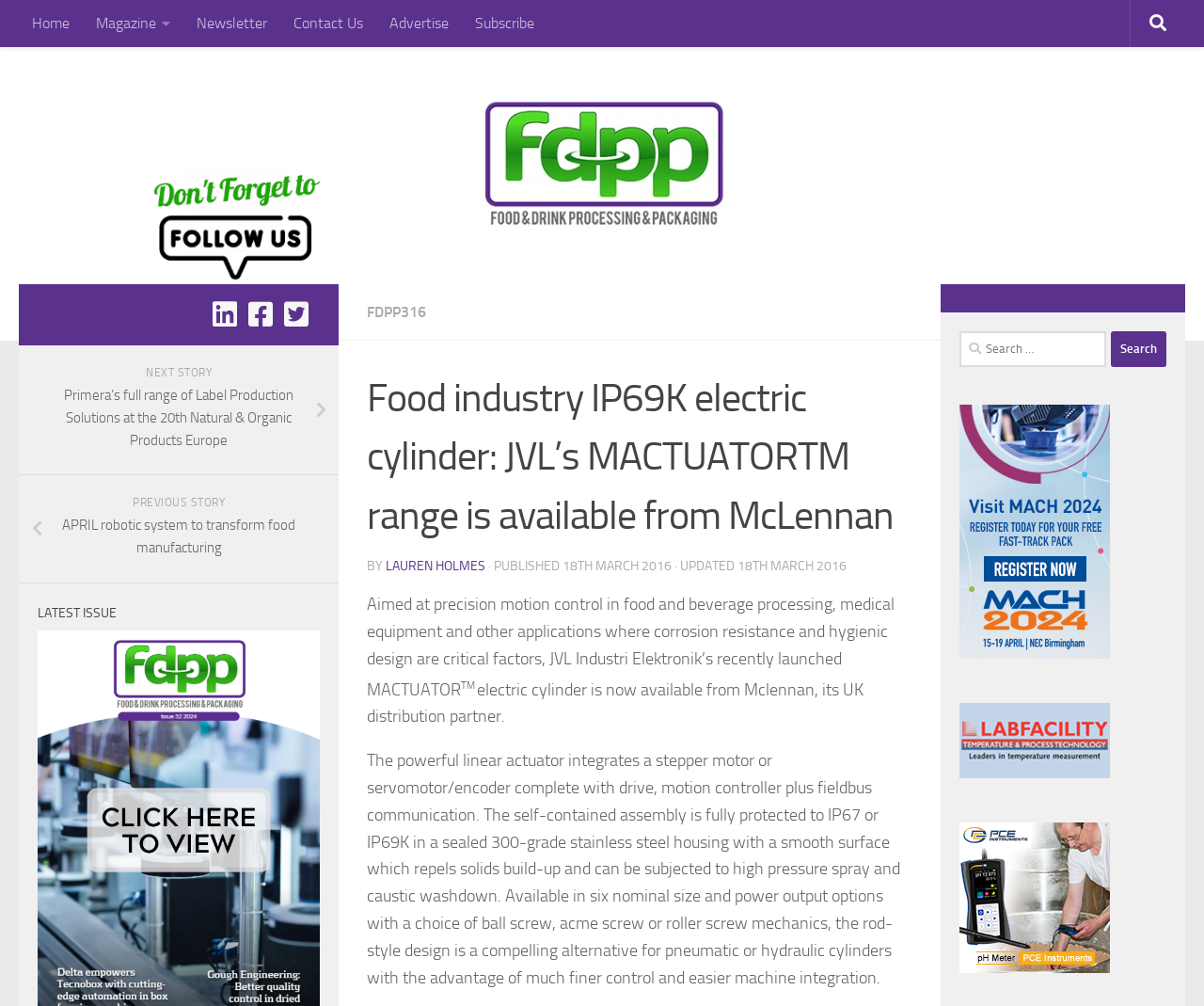Using the elements shown in the image, answer the question comprehensively: What is the material of the electric cylinder's housing?

The article mentions that the electric cylinder has a 'sealed 300-grade stainless steel housing'.